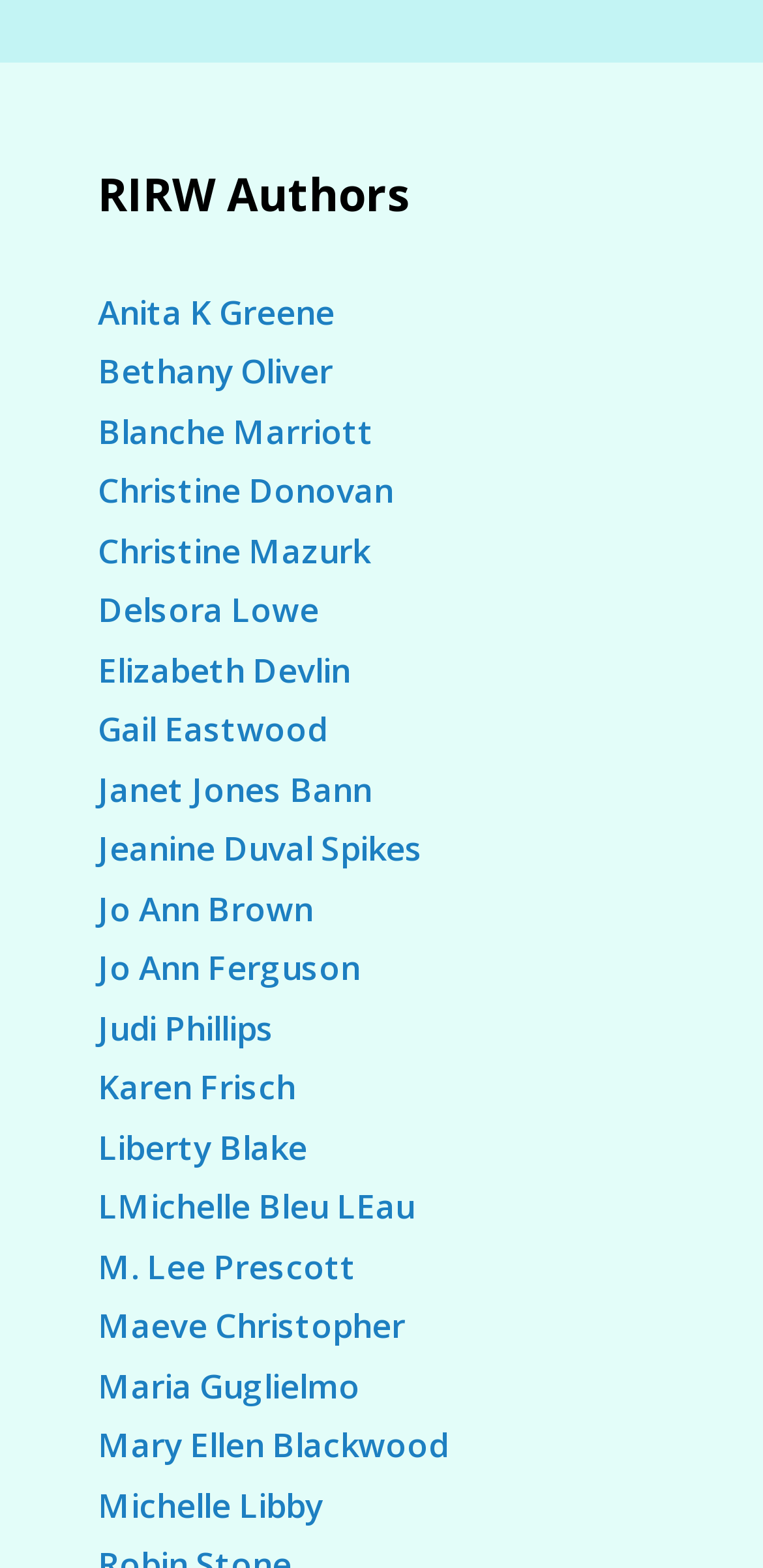Determine the bounding box of the UI component based on this description: "Christine Mazurk". The bounding box coordinates should be four float values between 0 and 1, i.e., [left, top, right, bottom].

[0.128, 0.336, 0.485, 0.365]